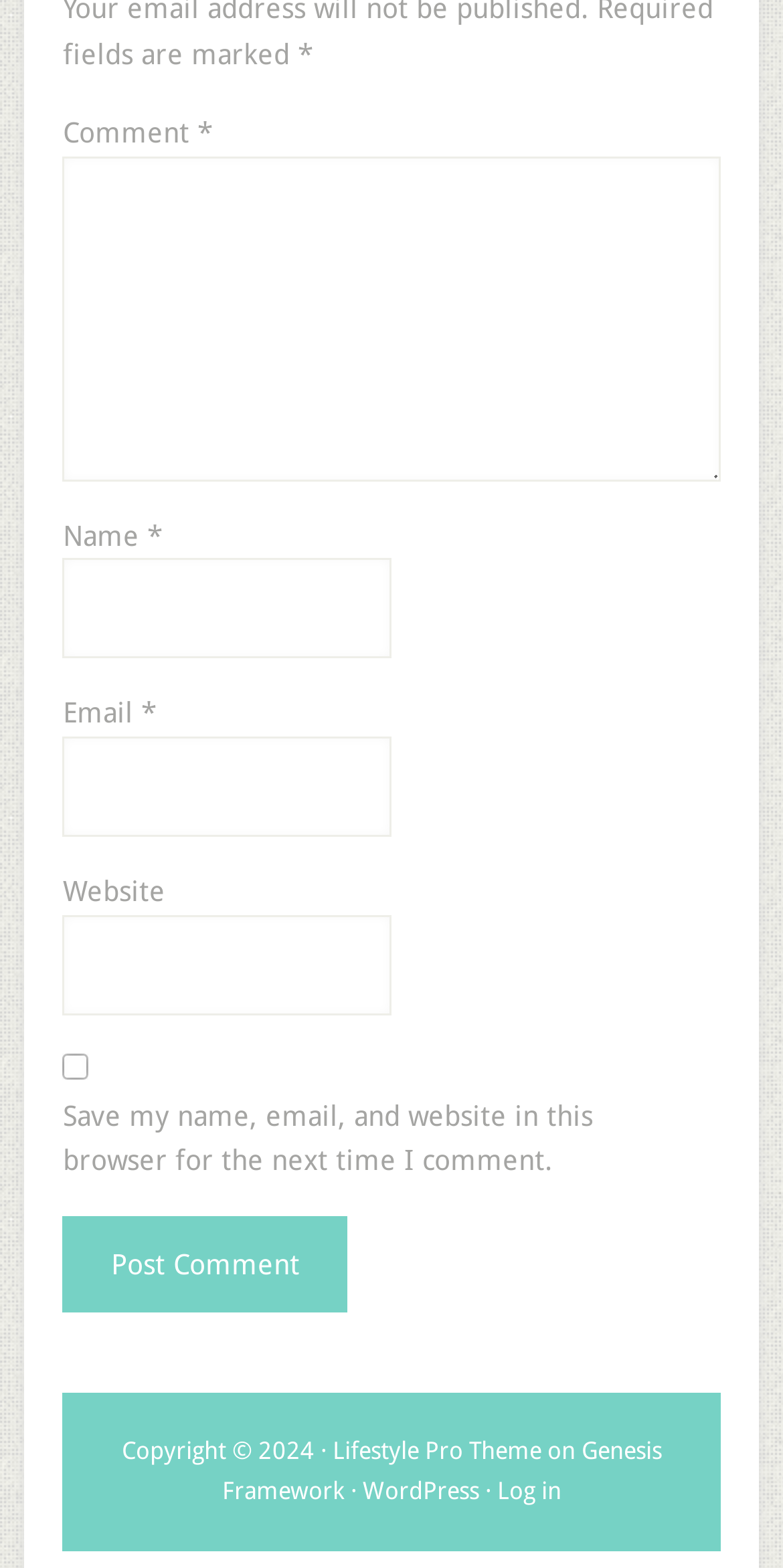Bounding box coordinates are specified in the format (top-left x, top-left y, bottom-right x, bottom-right y). All values are floating point numbers bounded between 0 and 1. Please provide the bounding box coordinate of the region this sentence describes: Log in

[0.635, 0.942, 0.717, 0.959]